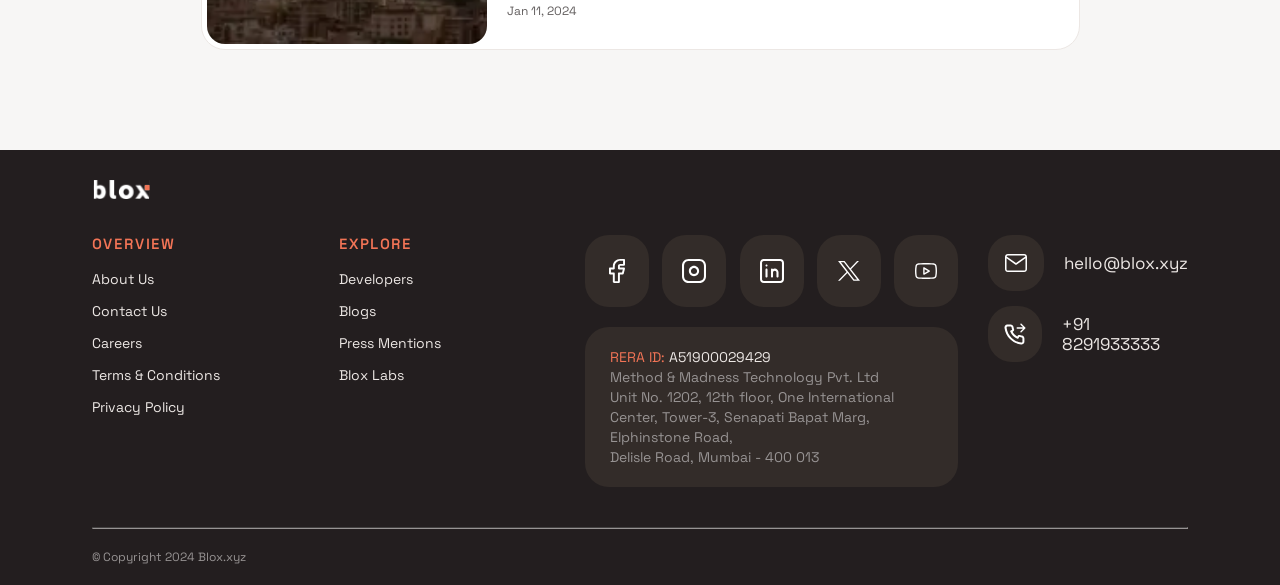Identify the coordinates of the bounding box for the element that must be clicked to accomplish the instruction: "Contact Us through email".

[0.772, 0.402, 0.928, 0.498]